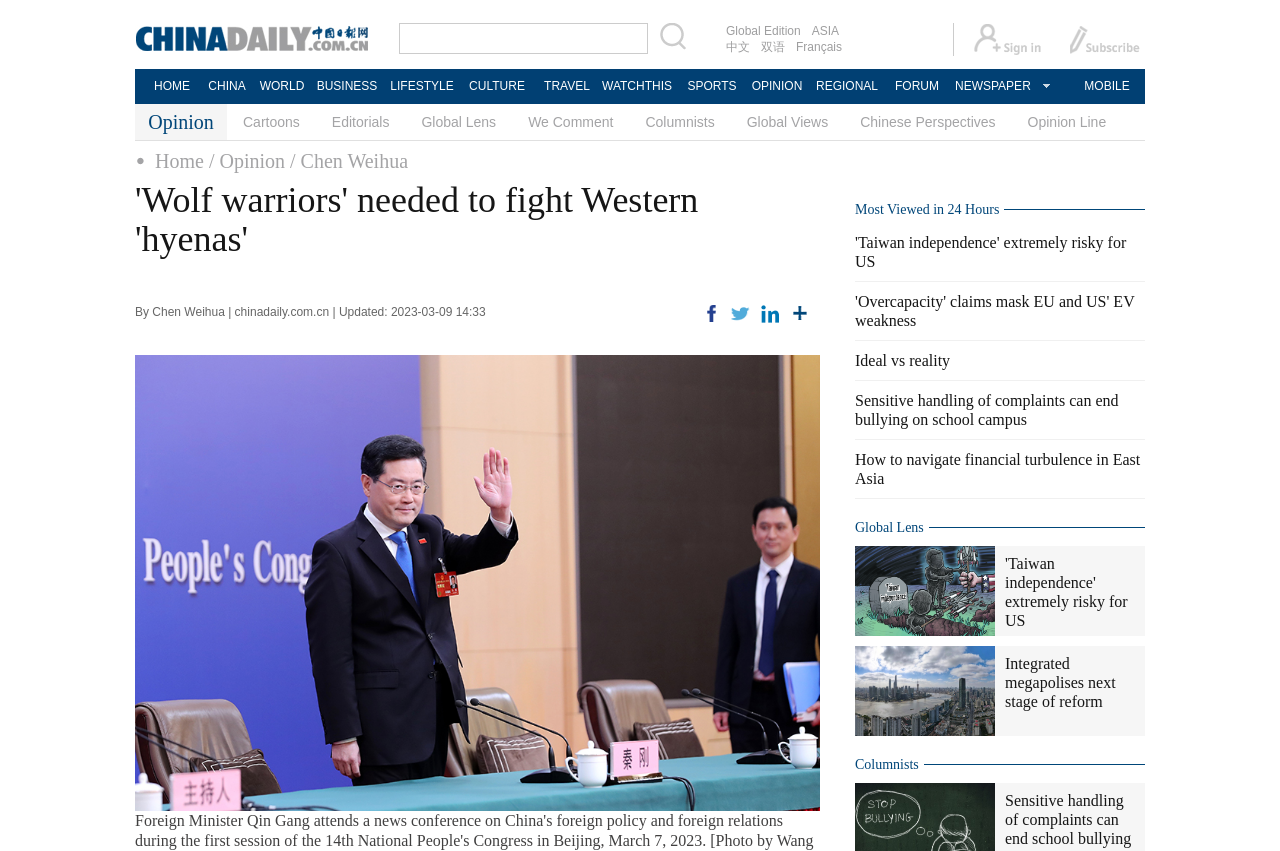Please specify the bounding box coordinates of the element that should be clicked to execute the given instruction: 'Read the columnists' articles'. Ensure the coordinates are four float numbers between 0 and 1, expressed as [left, top, right, bottom].

[0.668, 0.888, 0.718, 0.908]